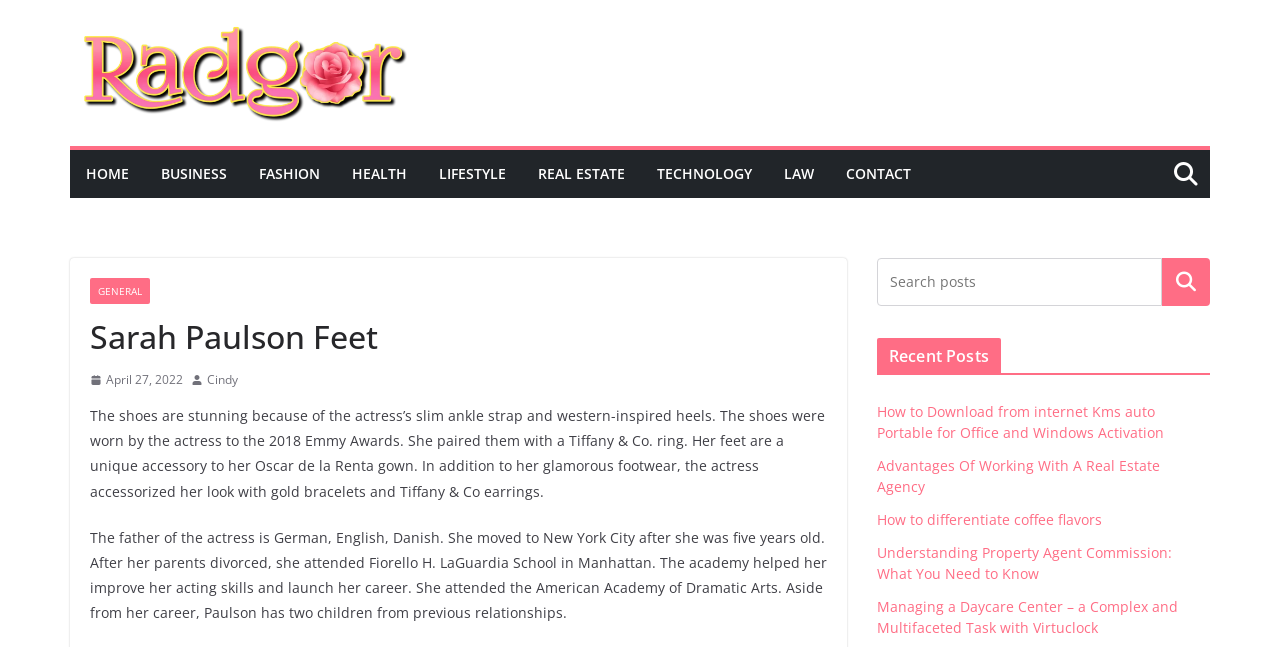Provide a thorough and detailed response to the question by examining the image: 
What is the name of the school the actress attended in Manhattan?

The detailed answer can be obtained by reading the text description on the webpage, which states 'After her parents divorced, she attended Fiorello H. LaGuardia School in Manhattan.' This sentence indicates that the actress attended Fiorello H. LaGuardia School in Manhattan.